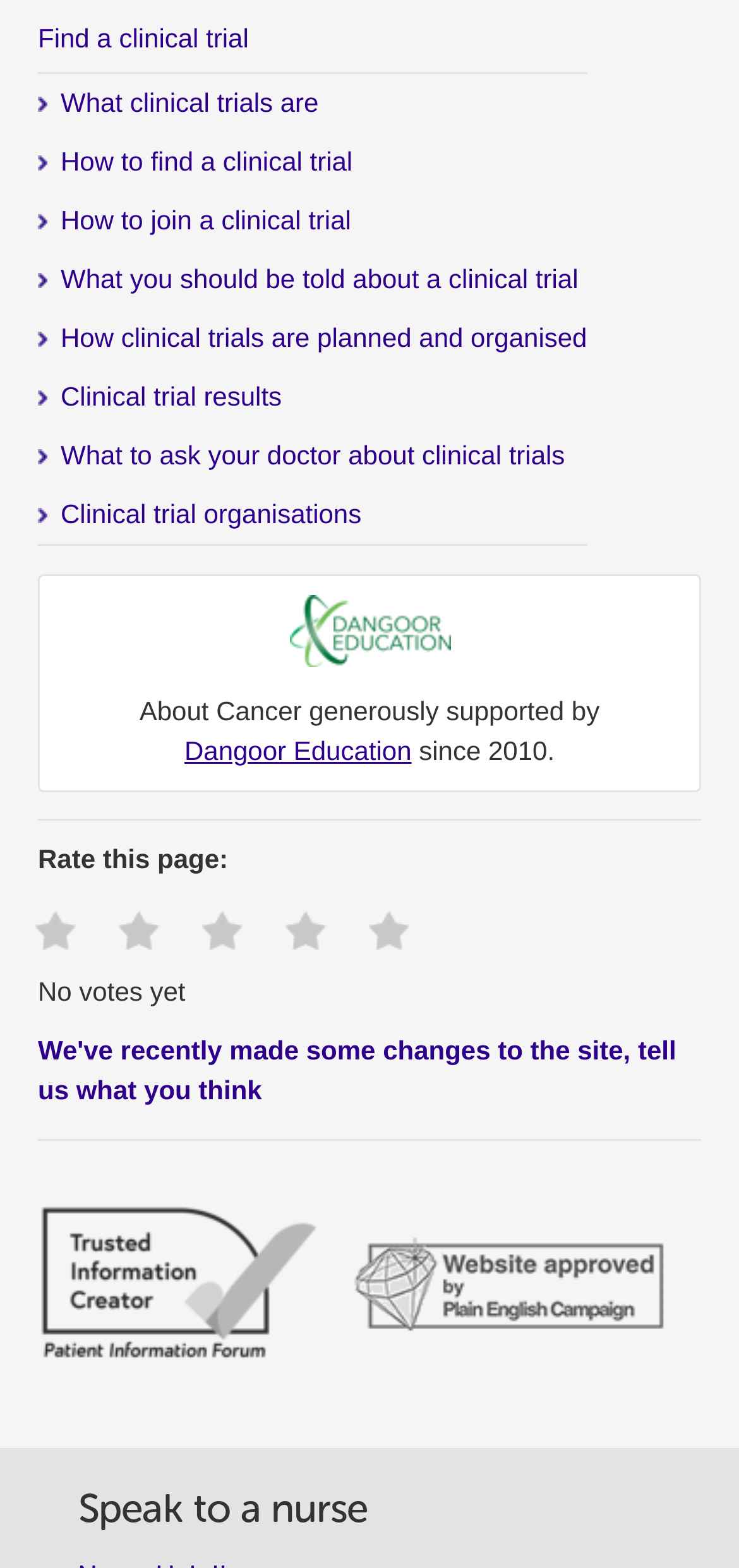Please provide a brief answer to the following inquiry using a single word or phrase:
What is the purpose of the 'Speak to a nurse' section?

To provide nursing support